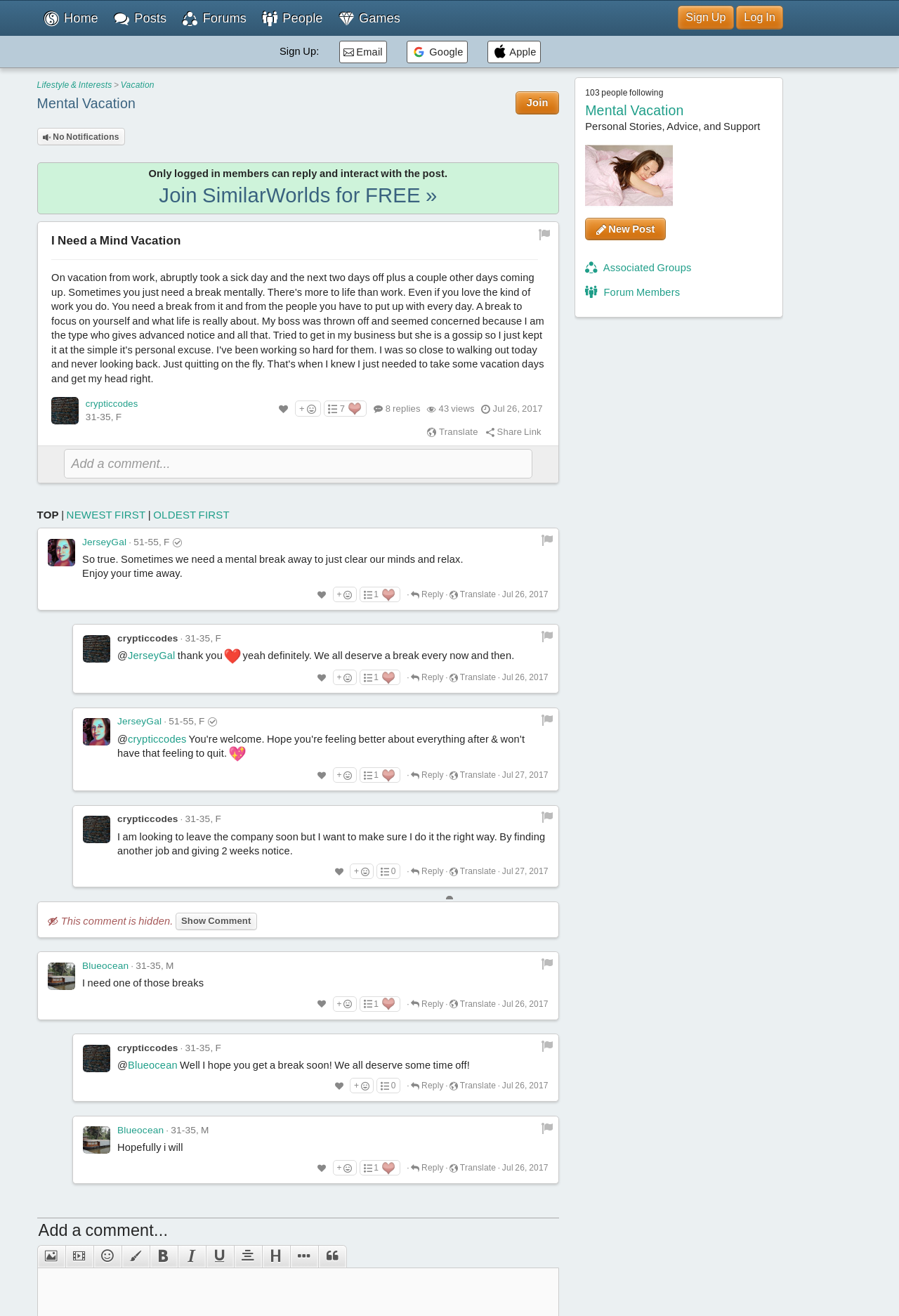Please specify the bounding box coordinates for the clickable region that will help you carry out the instruction: "Add a comment in the text box".

[0.071, 0.341, 0.592, 0.364]